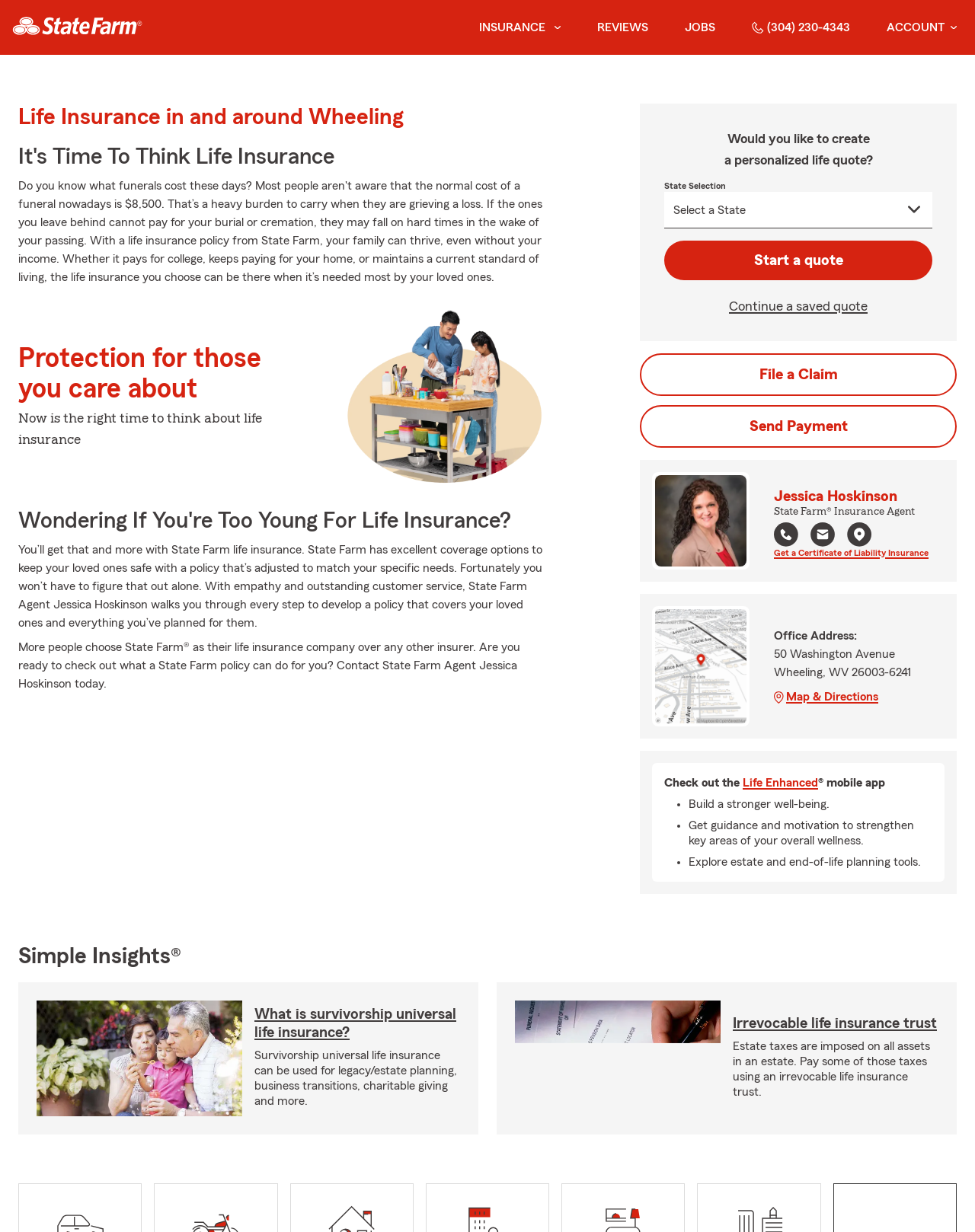What is the purpose of survivorship universal life insurance?
Please provide a single word or phrase based on the screenshot.

Legacy/estate planning, business transitions, charitable giving and more